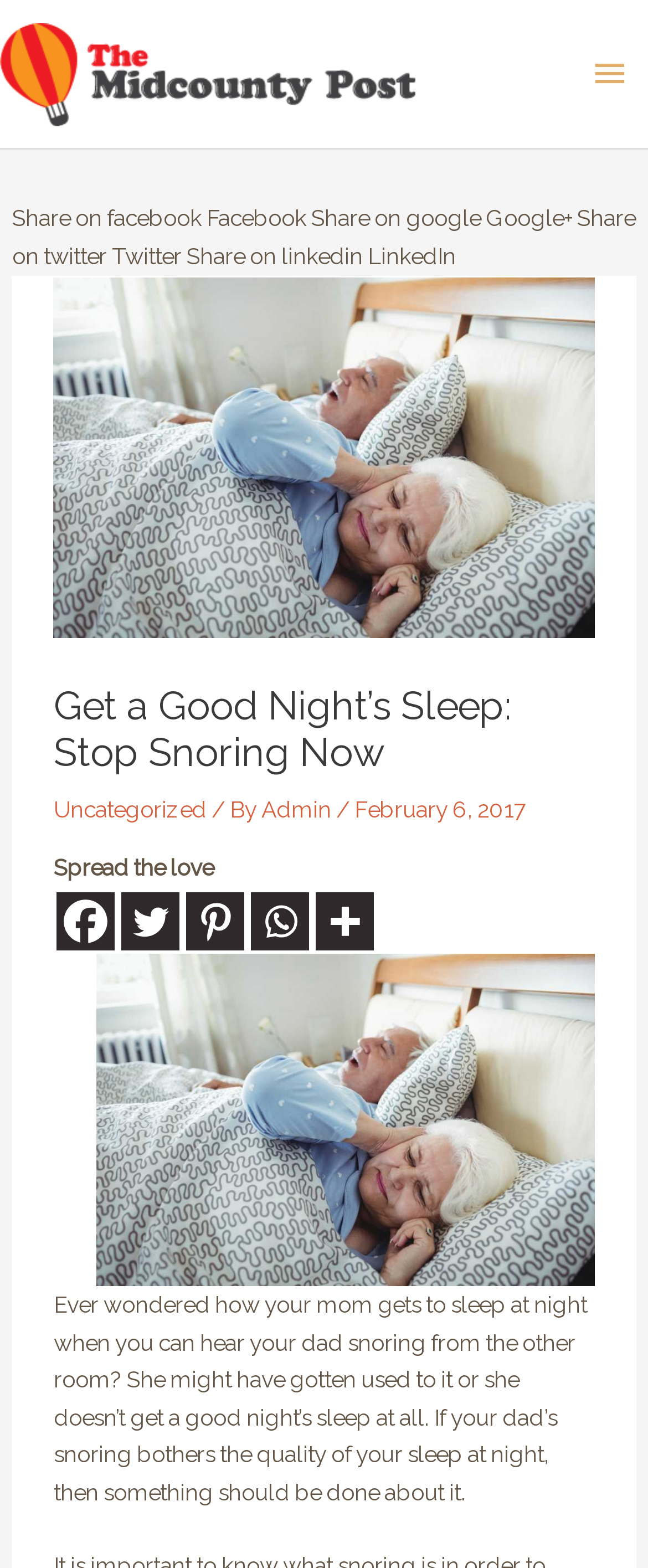Please specify the bounding box coordinates of the area that should be clicked to accomplish the following instruction: "Explore the school's history". The coordinates should consist of four float numbers between 0 and 1, i.e., [left, top, right, bottom].

None